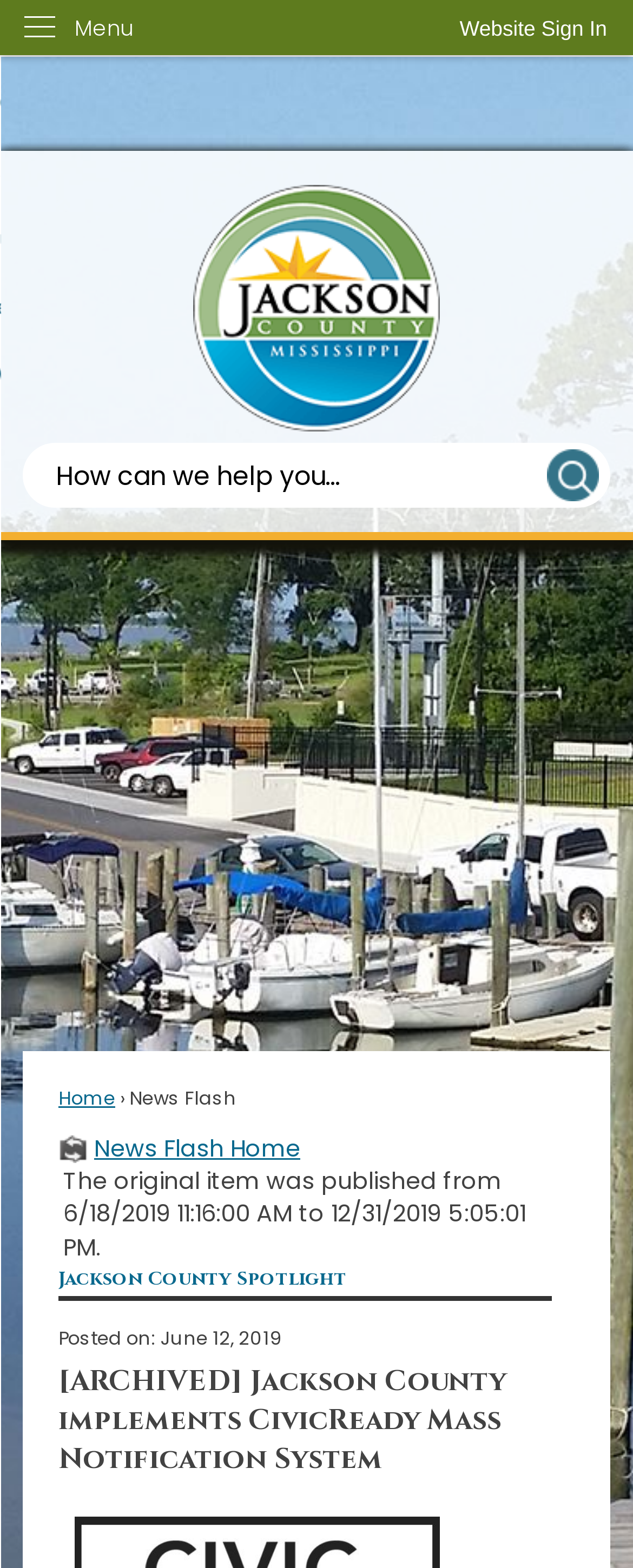Describe in detail what you see on the webpage.

The webpage is about Jackson County's news flash, specifically highlighting the implementation of the CivicReady Mass Notification System. 

At the top left corner, there is a "Skip to Main Content" link. Next to it, on the top right corner, is a "Website Sign In" button. Below these elements, there is a vertical menu with the label "Menu". 

The main content area is divided into two sections. The left section contains a "Click to Home" link with an accompanying image, and below it, there is a search region with a search textbox, a search button, and an image. 

The right section is dedicated to news articles. There is a "Home" link, followed by a "News Flash" heading and a "News Flash Home" link. Below these elements, there is a paragraph of text describing the publication date of the original item. 

Further down, there are two headings: "News Flash" and "Jackson County Spotlight". Below these headings, there is a paragraph of text with the posting date "June 12, 2019", and finally, a heading that reads "[ARCHIVED] Jackson County implements CivicReady Mass Notification System".